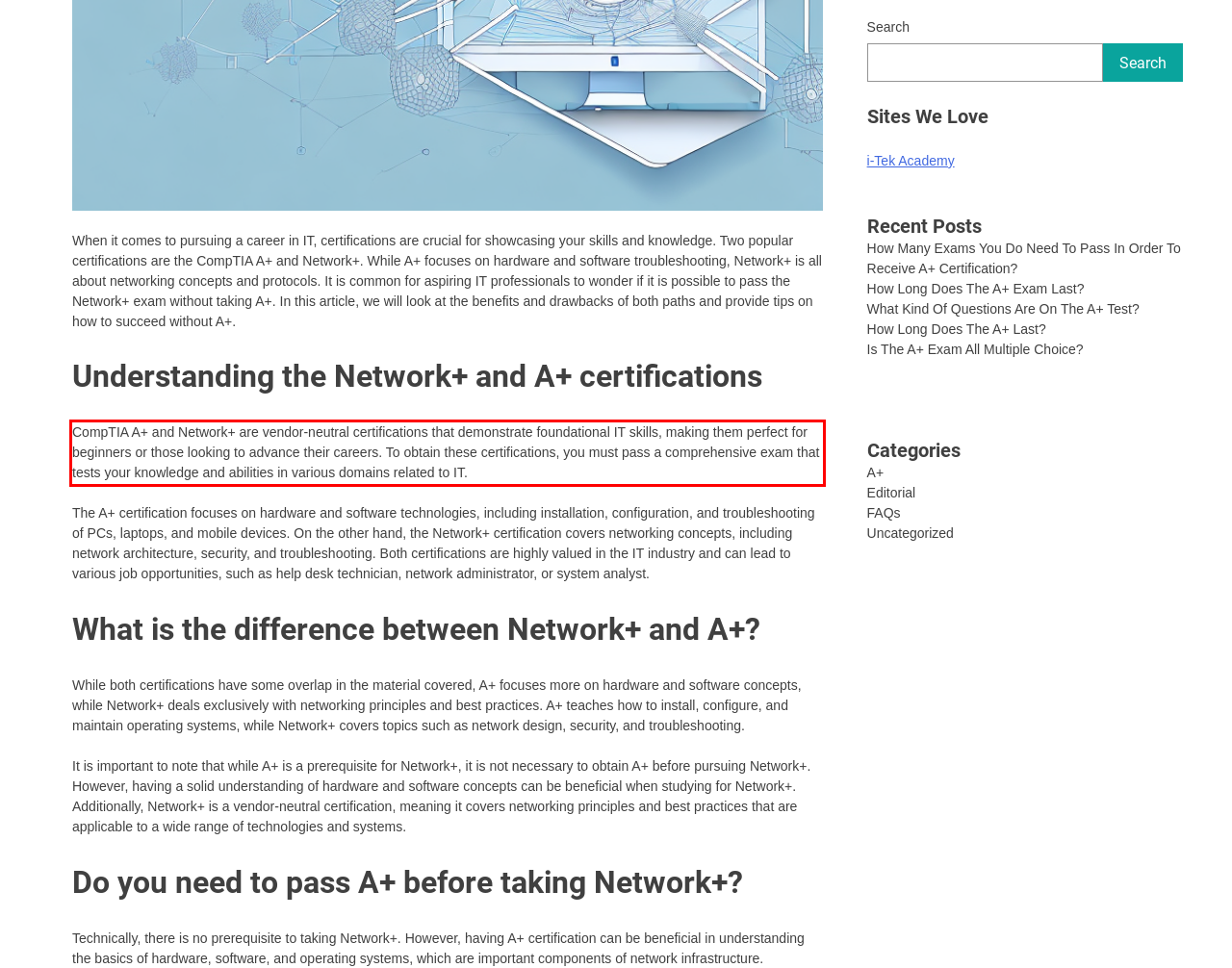Review the screenshot of the webpage and recognize the text inside the red rectangle bounding box. Provide the extracted text content.

CompTIA A+ and Network+ are vendor-neutral certifications that demonstrate foundational IT skills, making them perfect for beginners or those looking to advance their careers. To obtain these certifications, you must pass a comprehensive exam that tests your knowledge and abilities in various domains related to IT.